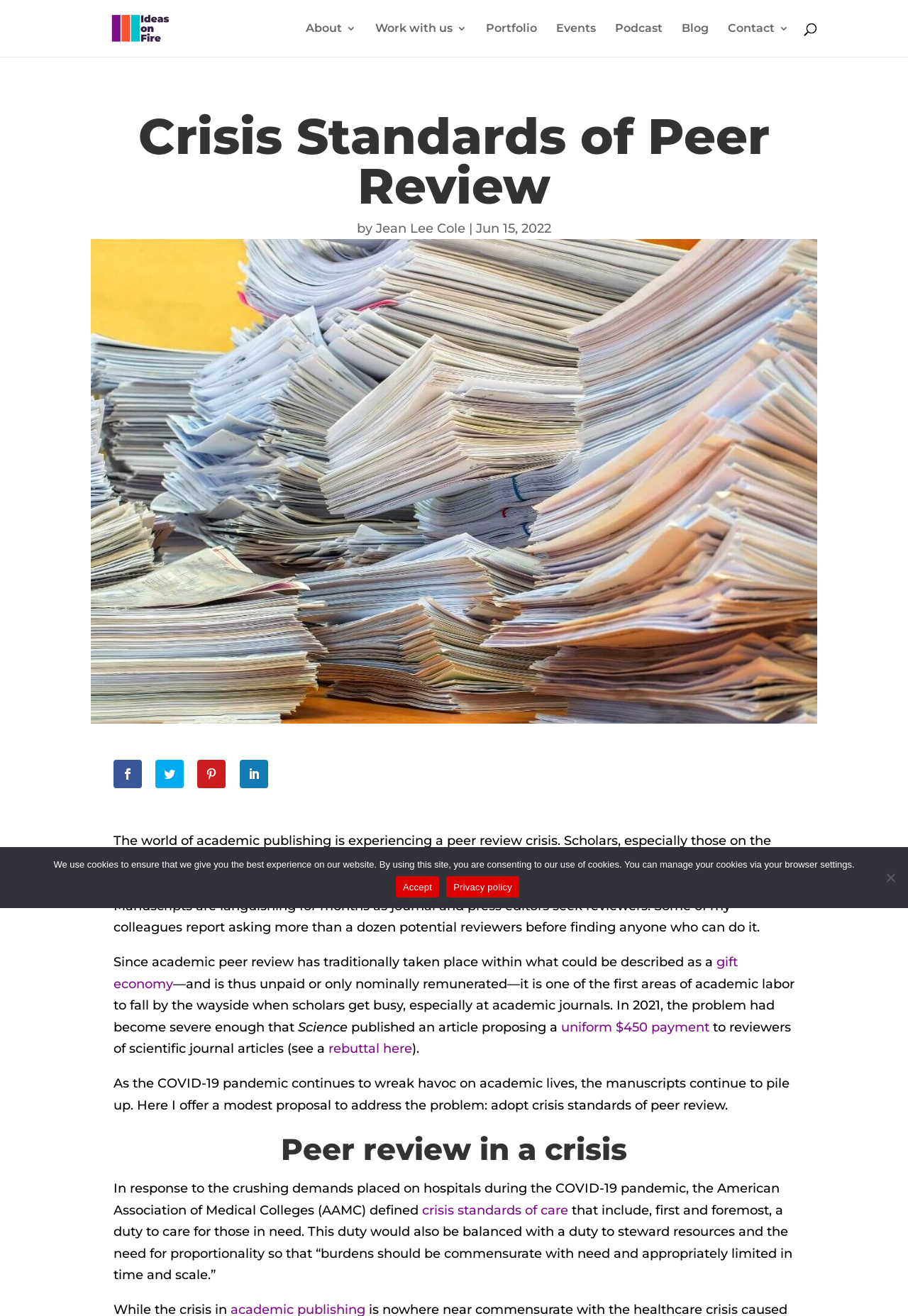Given the element description, predict the bounding box coordinates in the format (top-left x, top-left y, bottom-right x, bottom-right y), using floating point numbers between 0 and 1: gift economy

[0.125, 0.725, 0.812, 0.753]